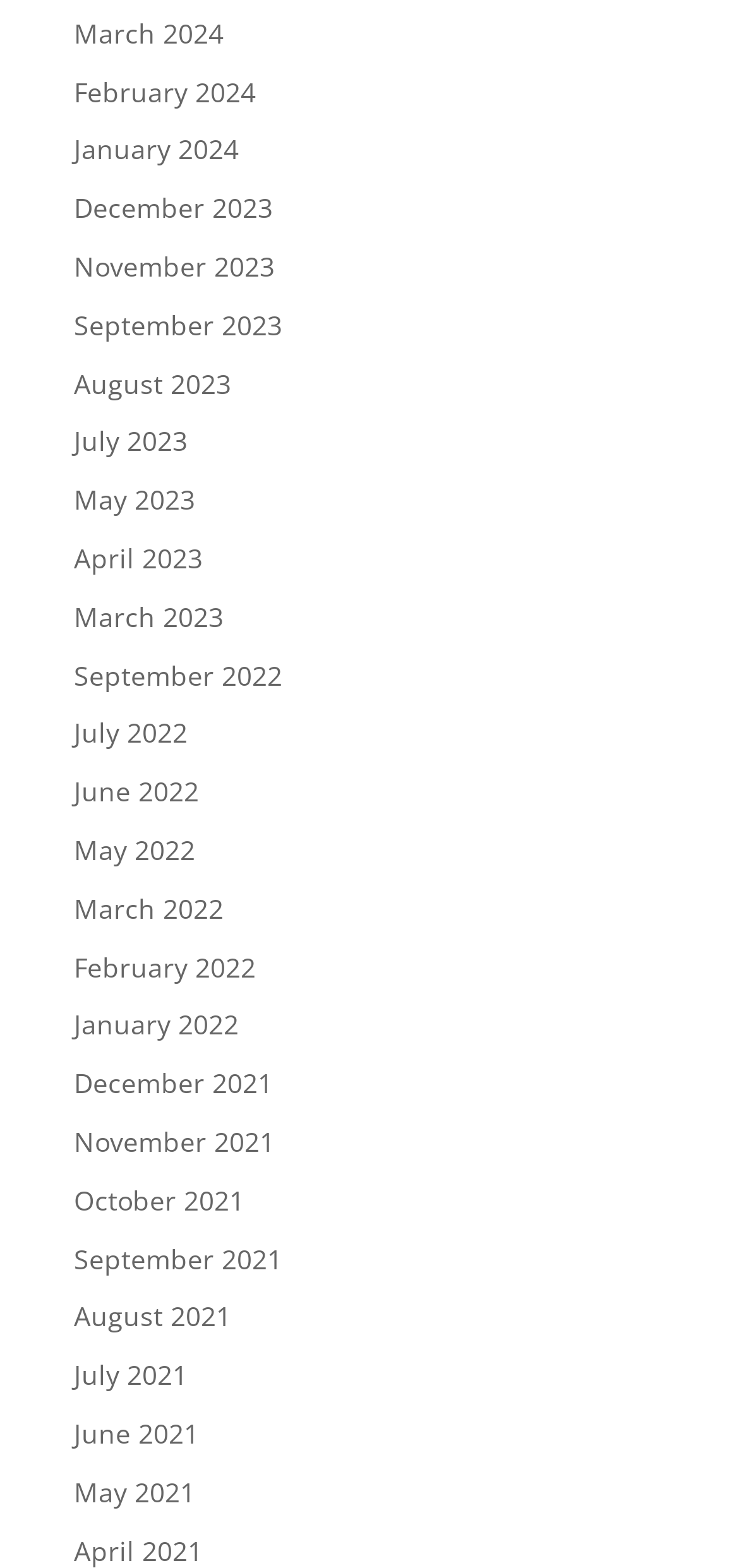Indicate the bounding box coordinates of the element that must be clicked to execute the instruction: "go to January 2022". The coordinates should be given as four float numbers between 0 and 1, i.e., [left, top, right, bottom].

[0.1, 0.642, 0.323, 0.665]